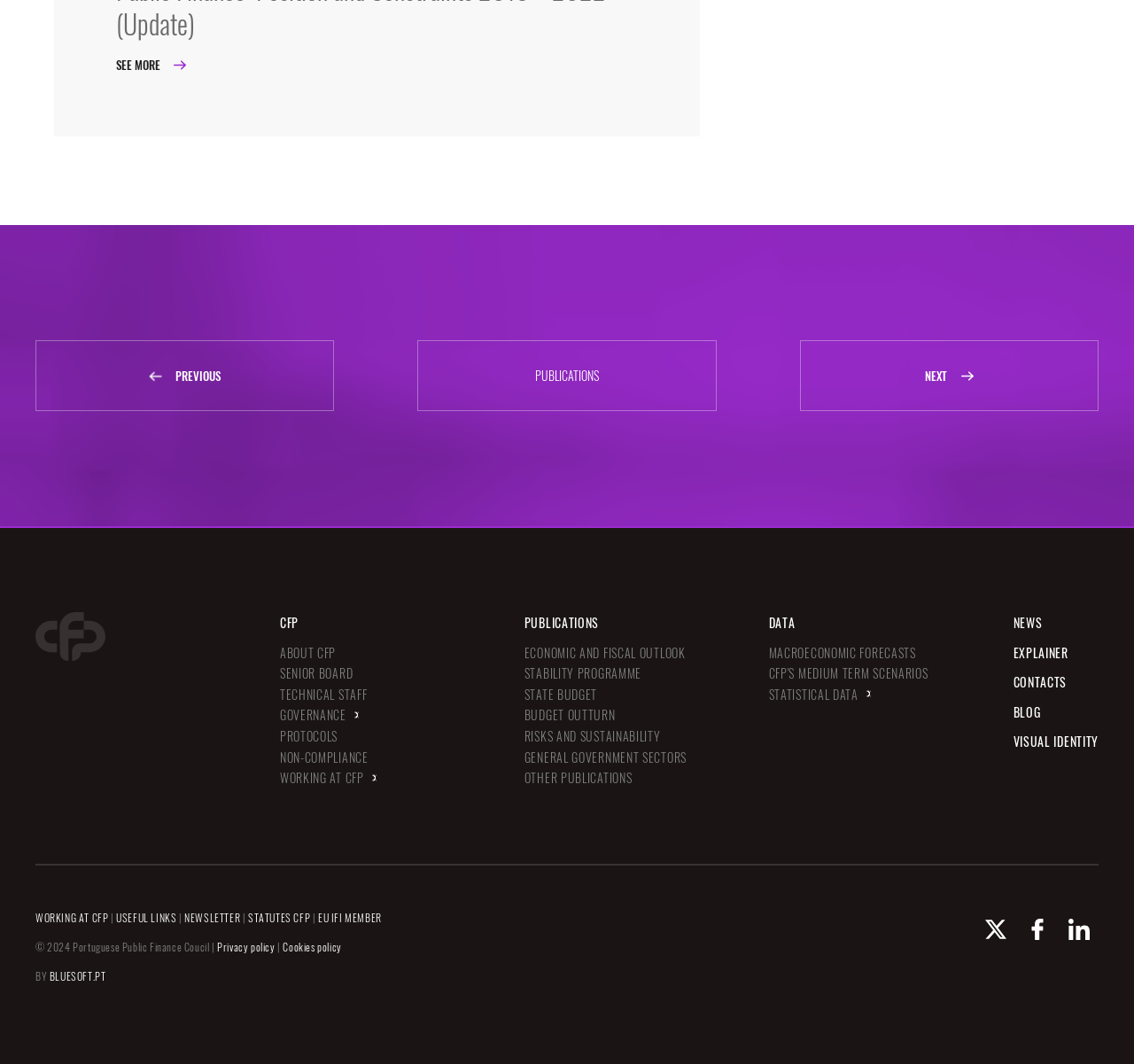Provide the bounding box coordinates of the HTML element described as: "General Government Sectors". The bounding box coordinates should be four float numbers between 0 and 1, i.e., [left, top, right, bottom].

[0.462, 0.702, 0.605, 0.721]